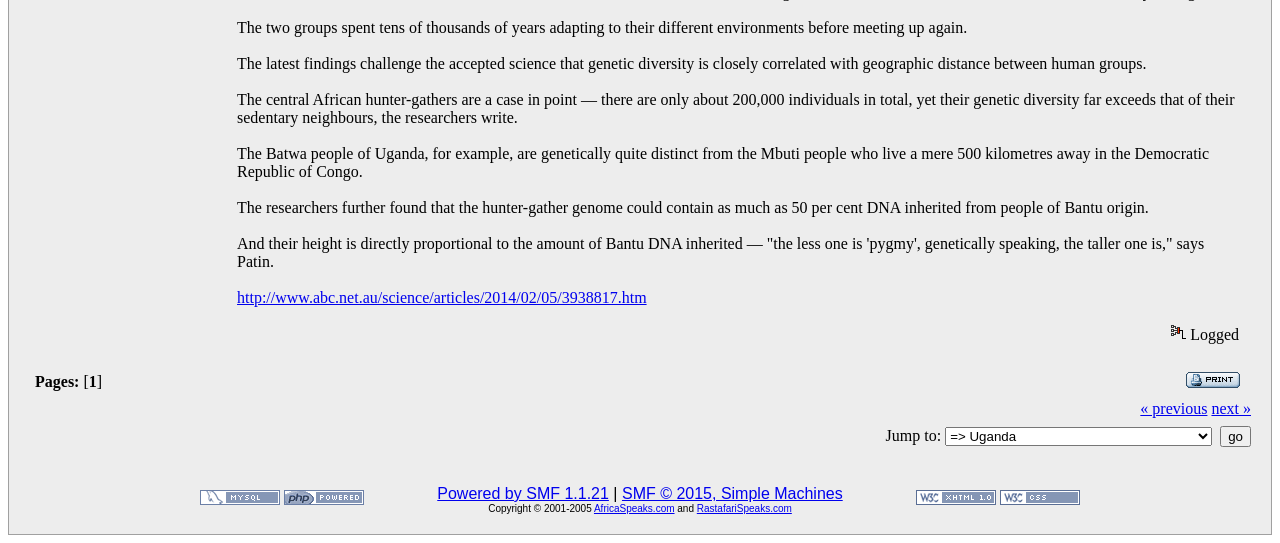Please determine the bounding box coordinates of the element's region to click in order to carry out the following instruction: "Post a comment". The coordinates should be four float numbers between 0 and 1, i.e., [left, top, right, bottom].

None